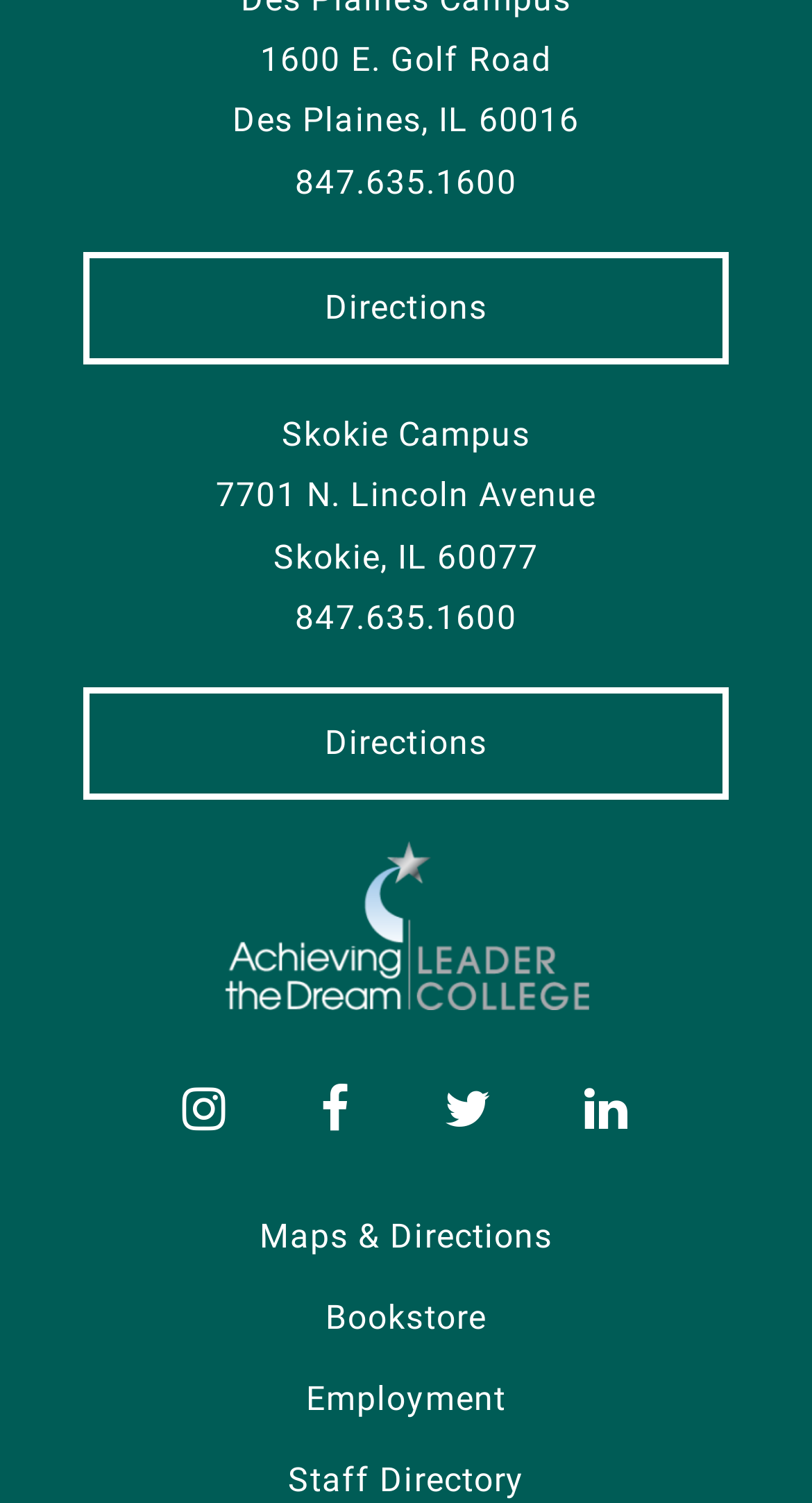Look at the image and answer the question in detail:
What is the link text for getting directions?

I found the link text by looking at the link elements that provide directions, which is 'Des Plaines Campus Directions'.